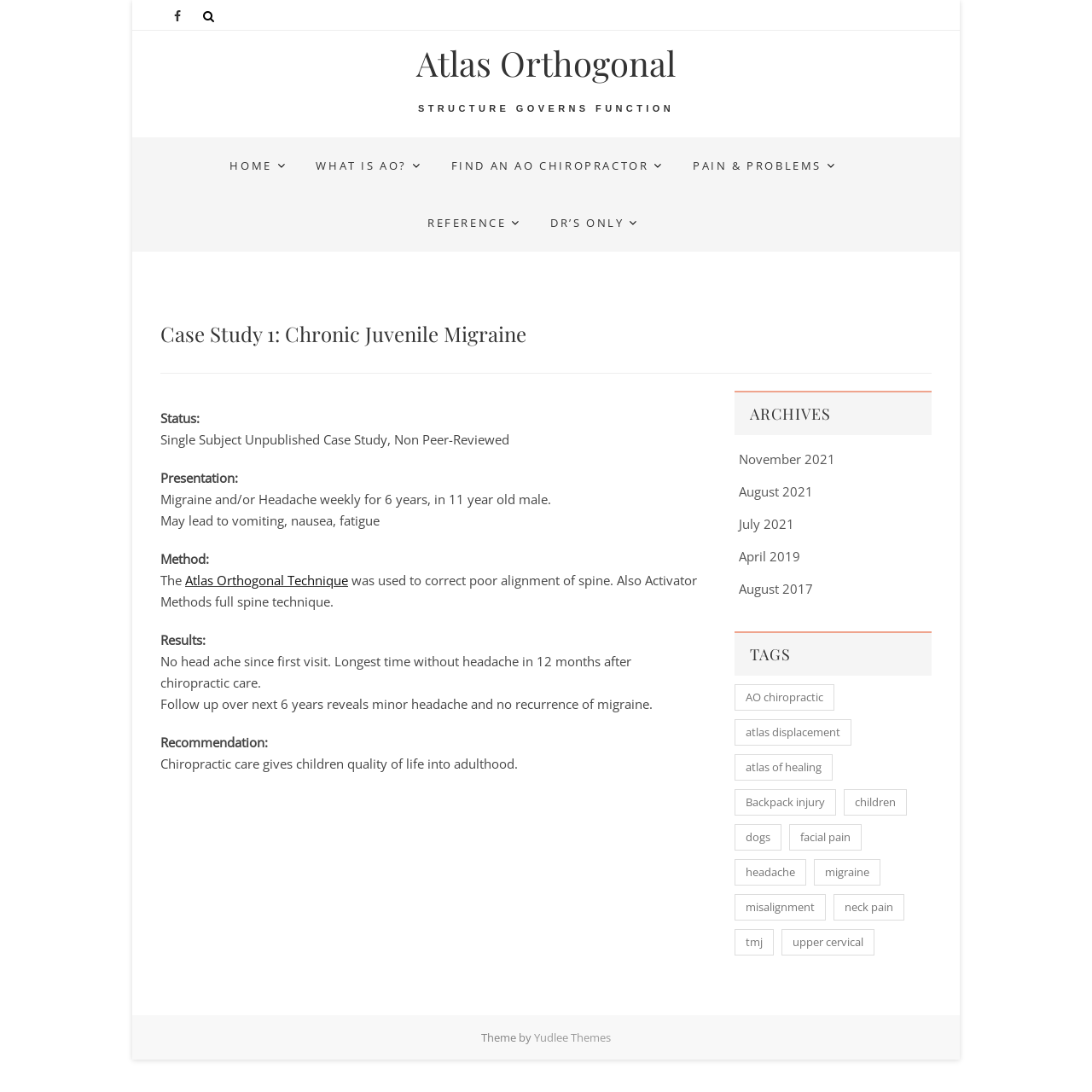Please determine the bounding box coordinates of the element's region to click in order to carry out the following instruction: "Click on Atlas Orthogonal link". The coordinates should be four float numbers between 0 and 1, i.e., [left, top, right, bottom].

[0.348, 0.039, 0.652, 0.077]